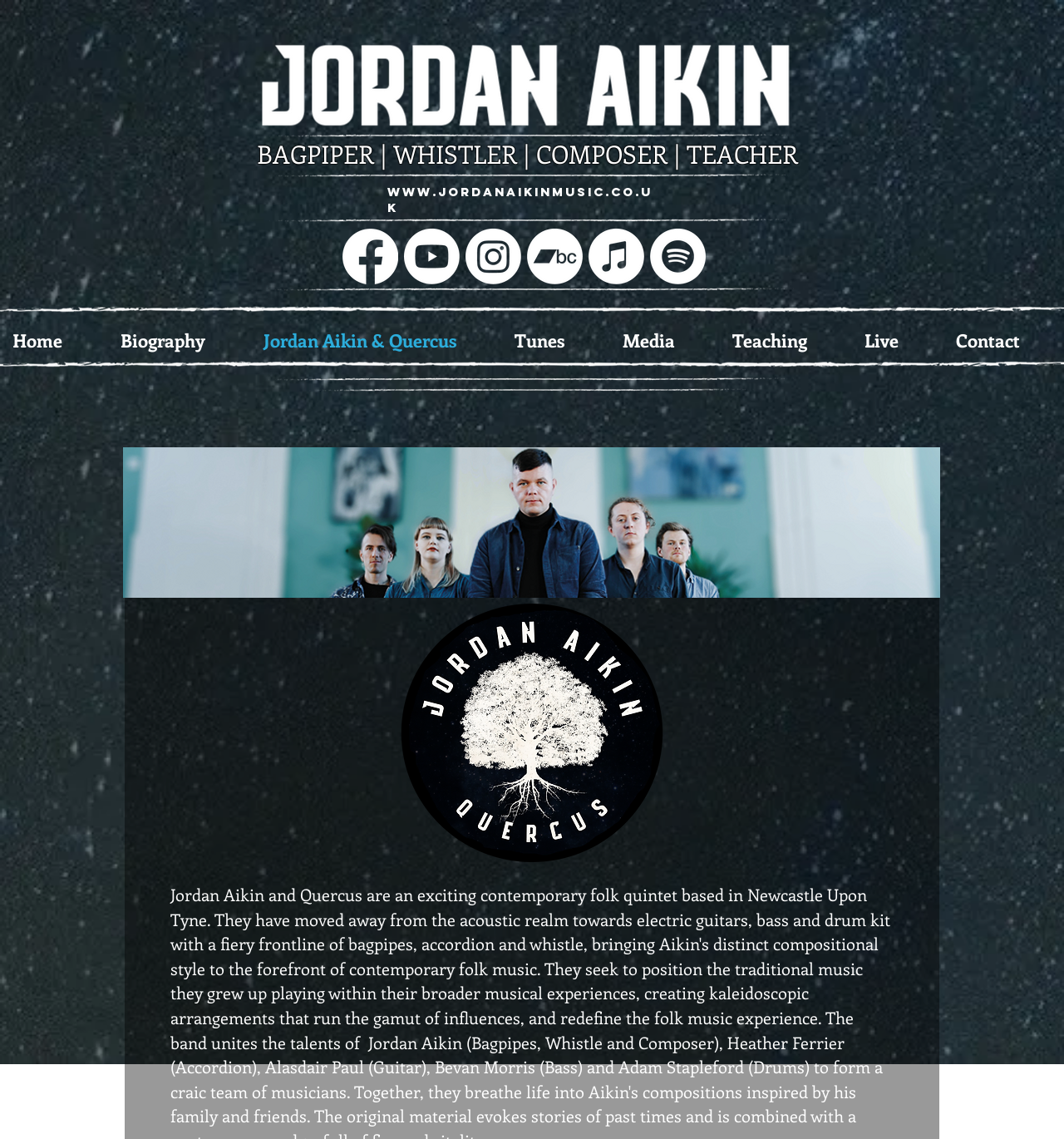Respond to the question below with a single word or phrase:
What is the type of image present at the top of the webpage?

Untitled-11_edited.png